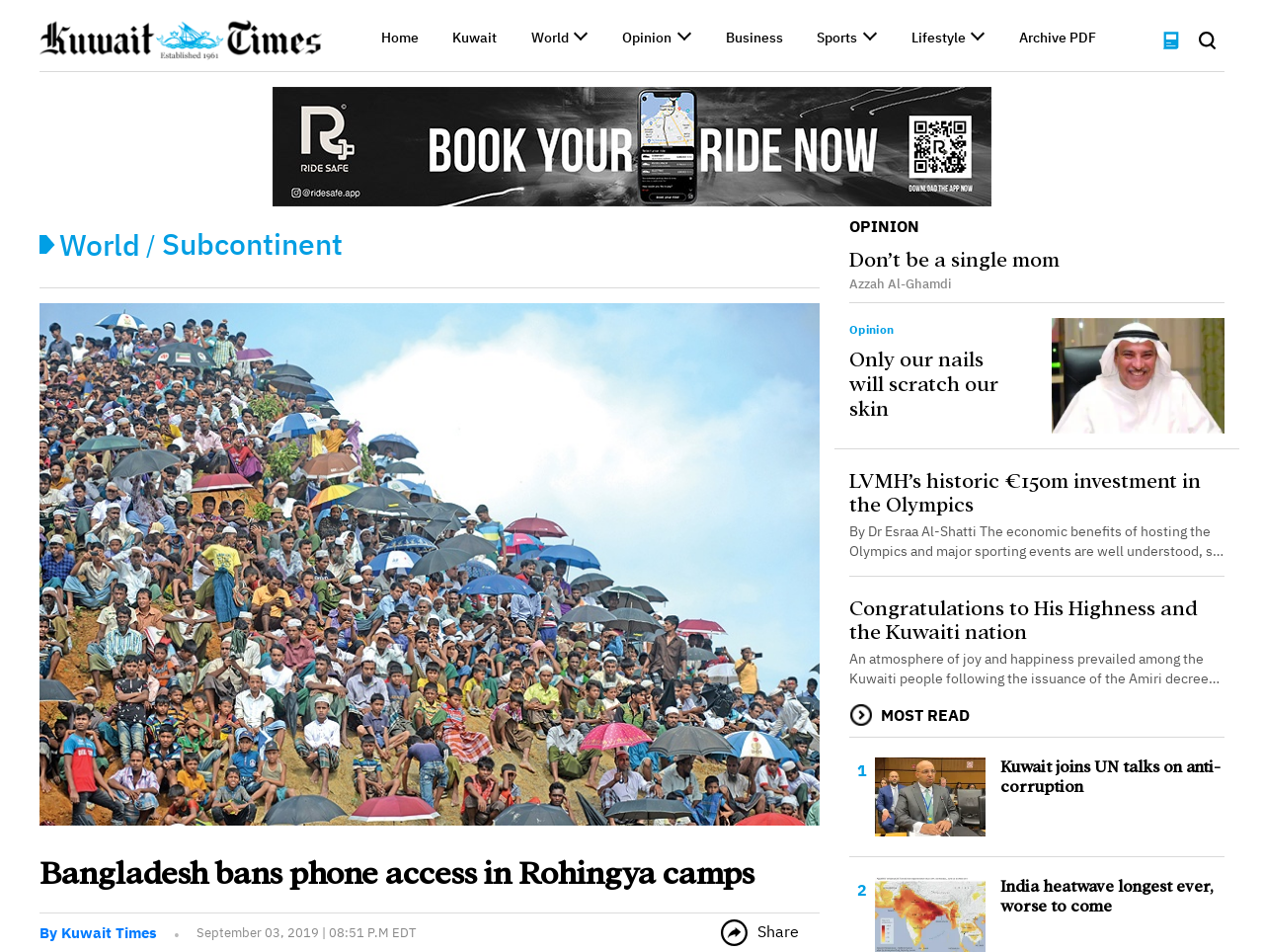Based on the element description: "Don’t be a single mom", identify the bounding box coordinates for this UI element. The coordinates must be four float numbers between 0 and 1, listed as [left, top, right, bottom].

[0.672, 0.261, 0.838, 0.284]